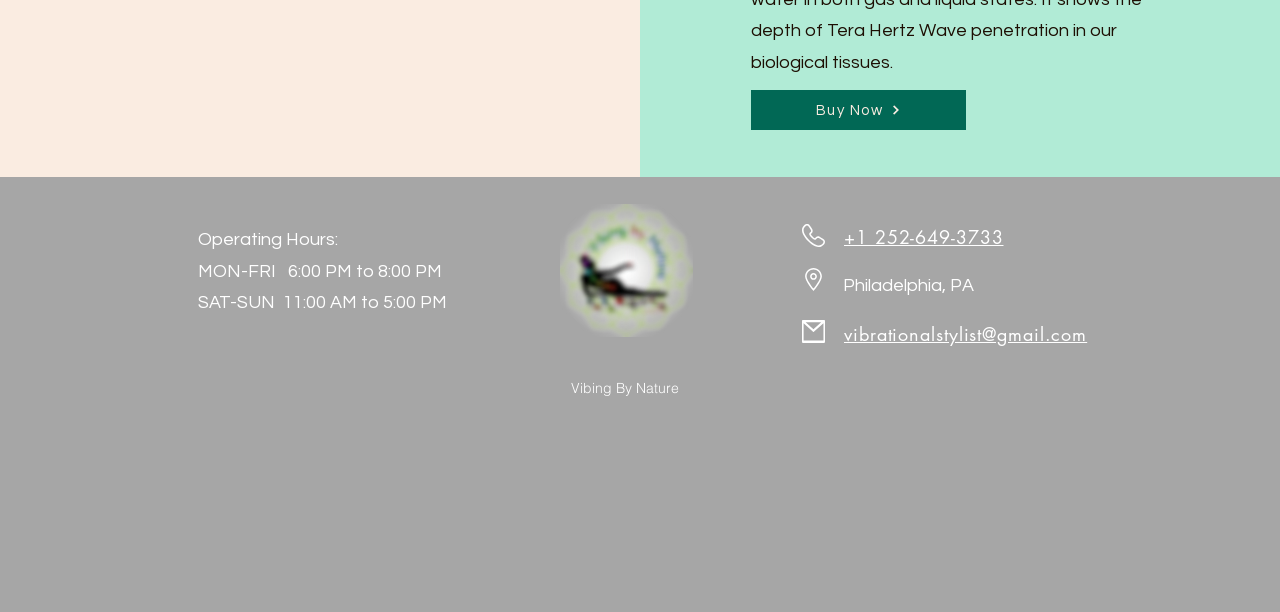What is the email address provided on the webpage?
Using the information from the image, give a concise answer in one word or a short phrase.

vibrationalstylist@gmail.com